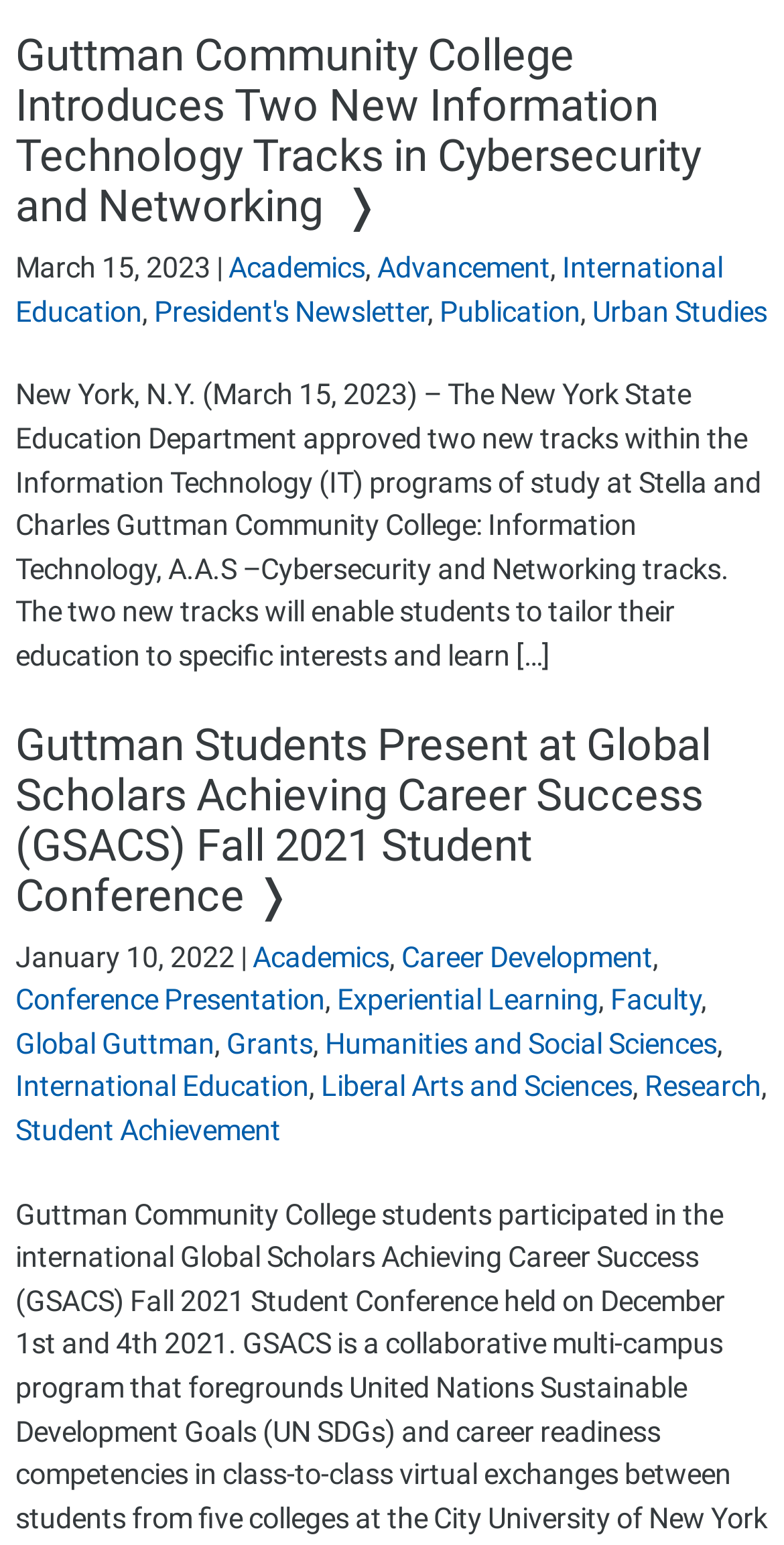Determine the bounding box coordinates of the clickable element necessary to fulfill the instruction: "Learn more about Academics". Provide the coordinates as four float numbers within the 0 to 1 range, i.e., [left, top, right, bottom].

[0.292, 0.163, 0.466, 0.185]